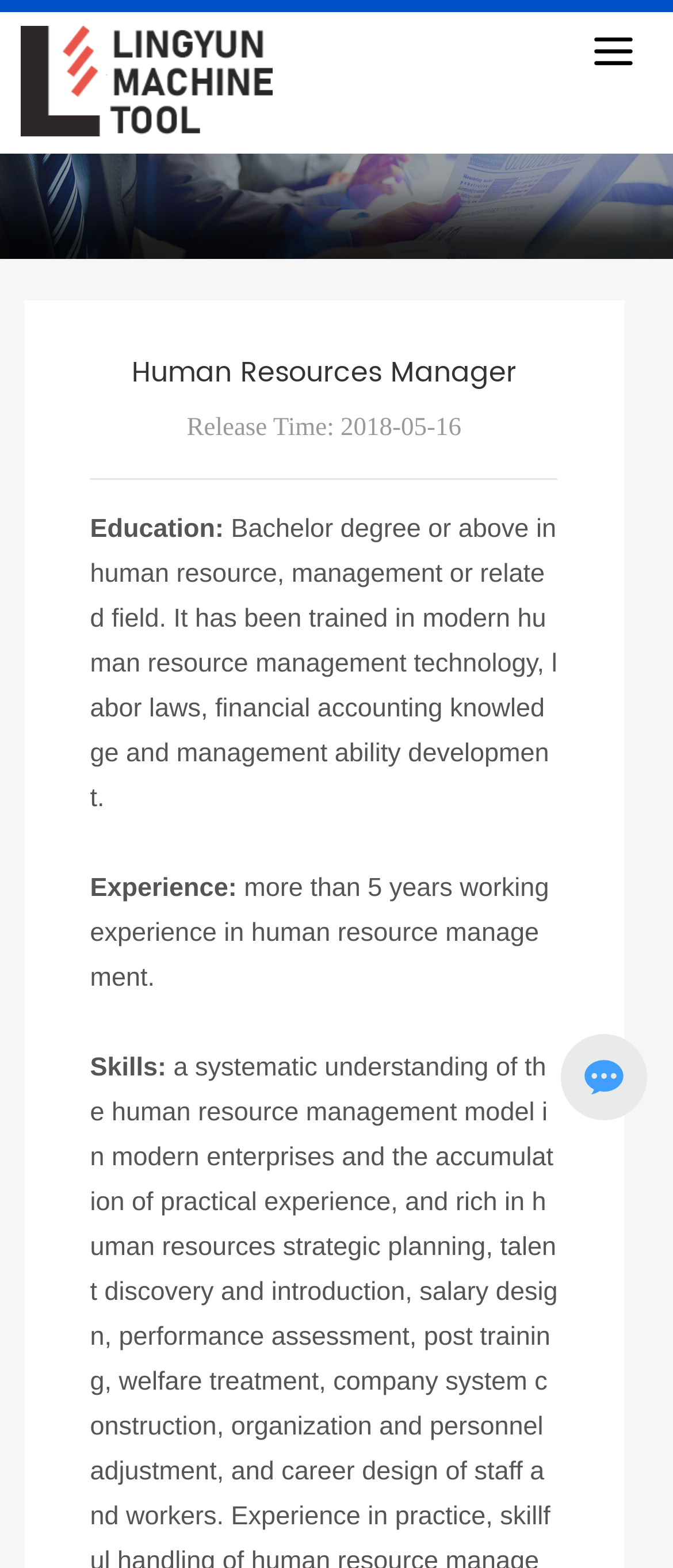What is the minimum education requirement for the job?
Use the information from the screenshot to give a comprehensive response to the question.

The minimum education requirement for the job can be found in the StaticText element with the text 'Bachelor degree or above in human resource, management or related field'.